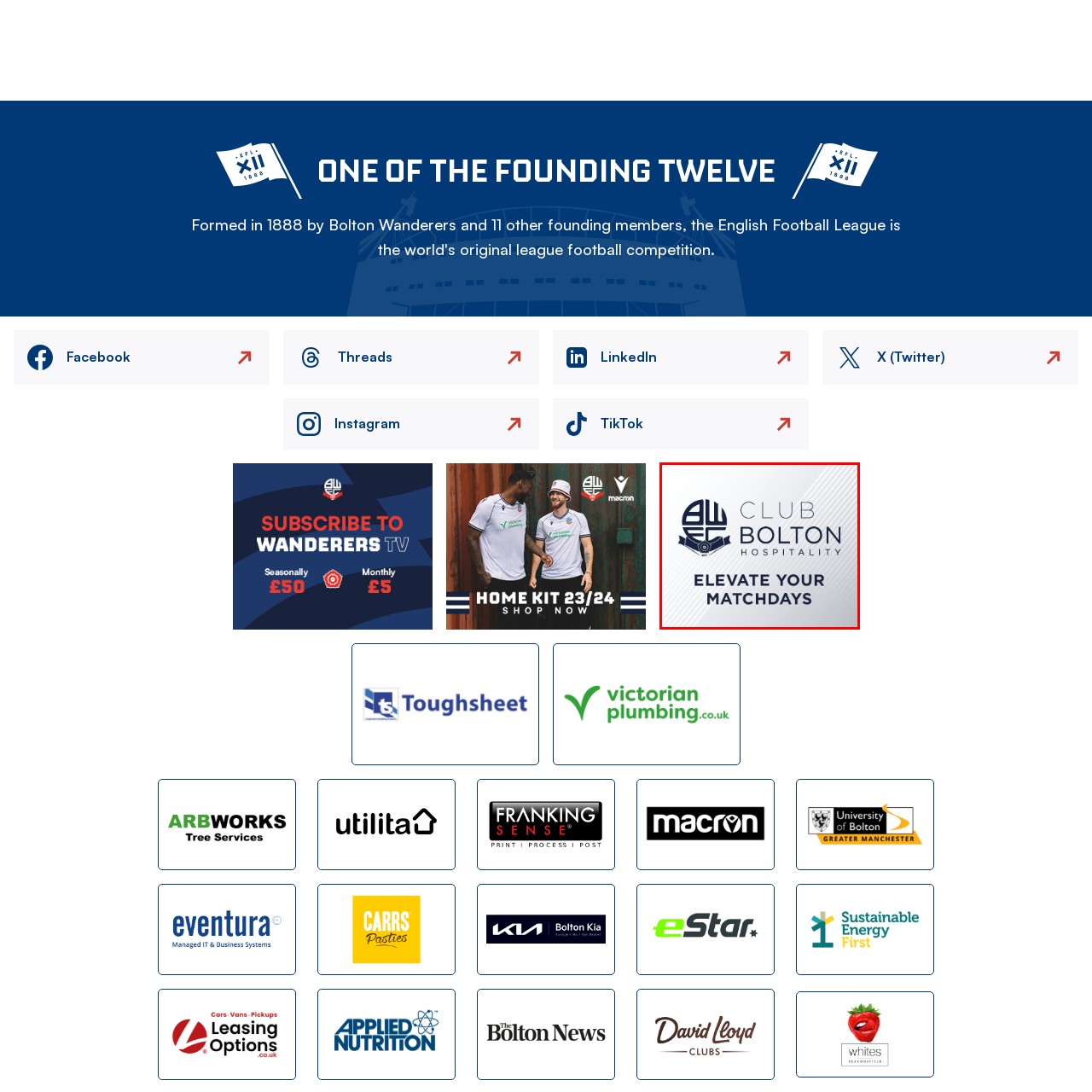What is the atmosphere conveyed by the background?
Direct your attention to the image enclosed by the red bounding box and provide a detailed answer to the question.

The background of the banner is modern and crisp, which contributes to a professional and inviting atmosphere, making it appealing to potential customers.